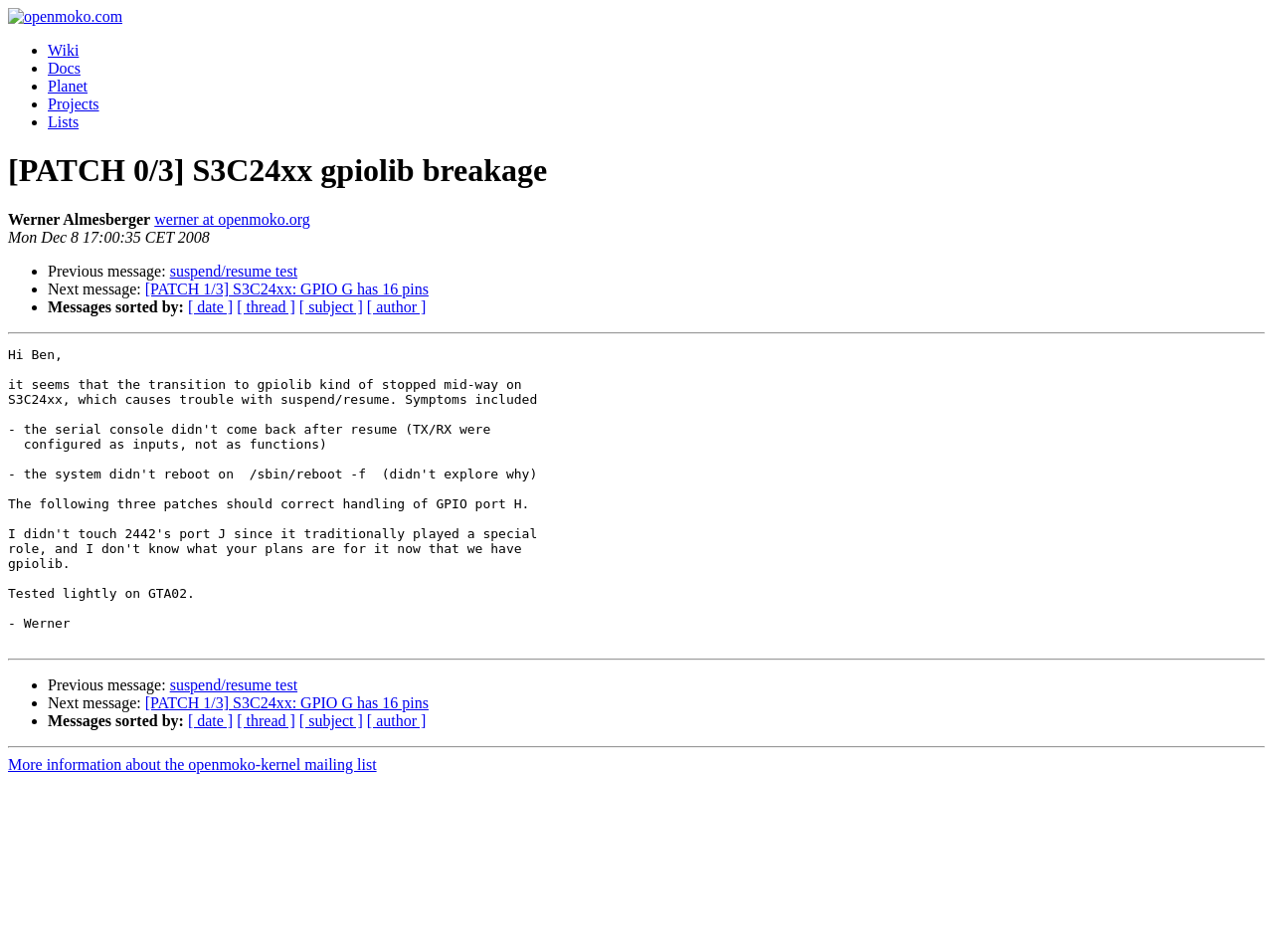What is the purpose of the horizontal separators?
Using the image, elaborate on the answer with as much detail as possible.

The horizontal separators are used to separate different sections of the webpage. They are located between the main heading and the author's name, and between the message text and the links at the bottom of the webpage. This suggests that the separators are used to visually distinguish between different sections of the webpage.